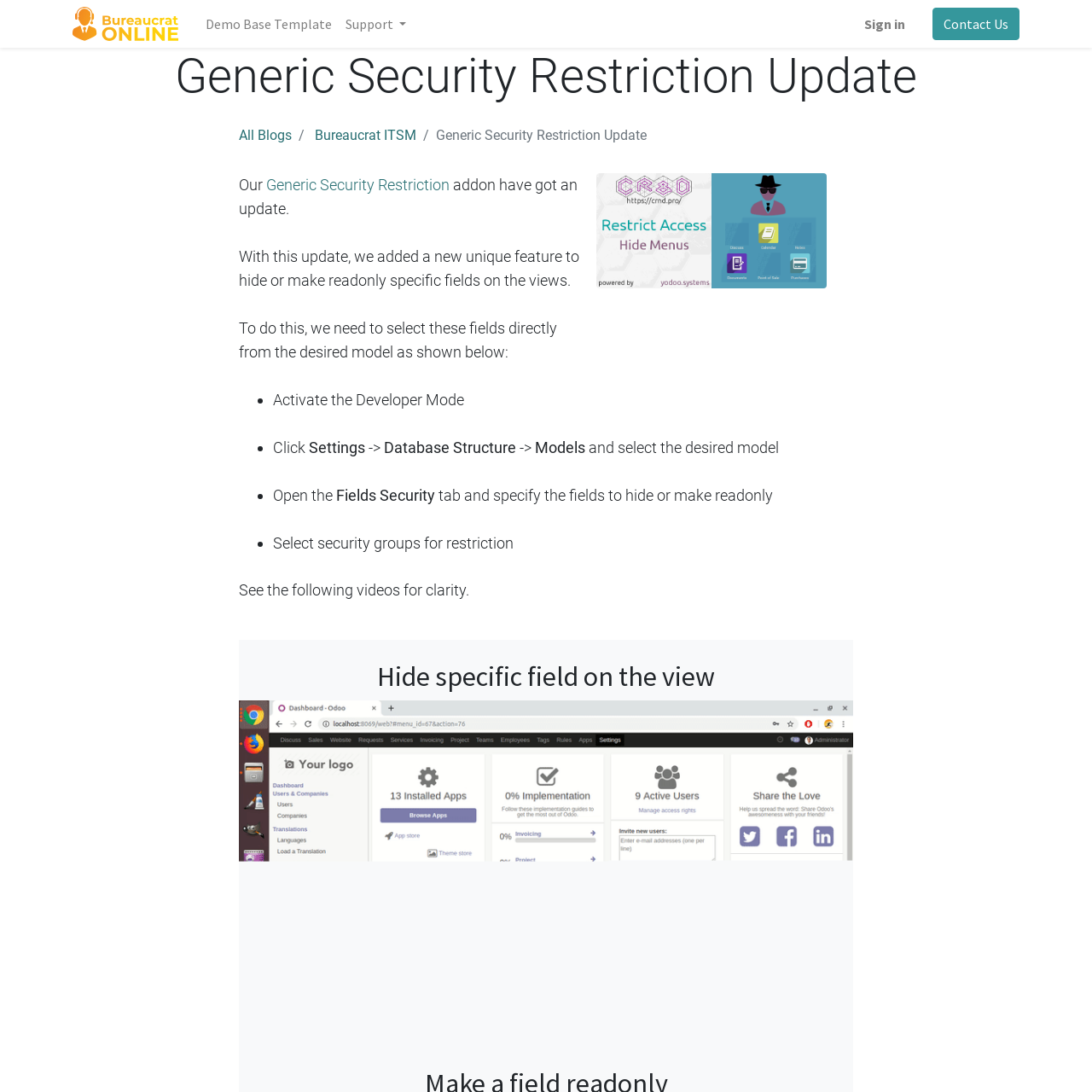How many list markers are there in the instructions?
Provide a comprehensive and detailed answer to the question.

The instructions on the webpage have four list markers, each indicating a step in the process to hide specific fields on the view.